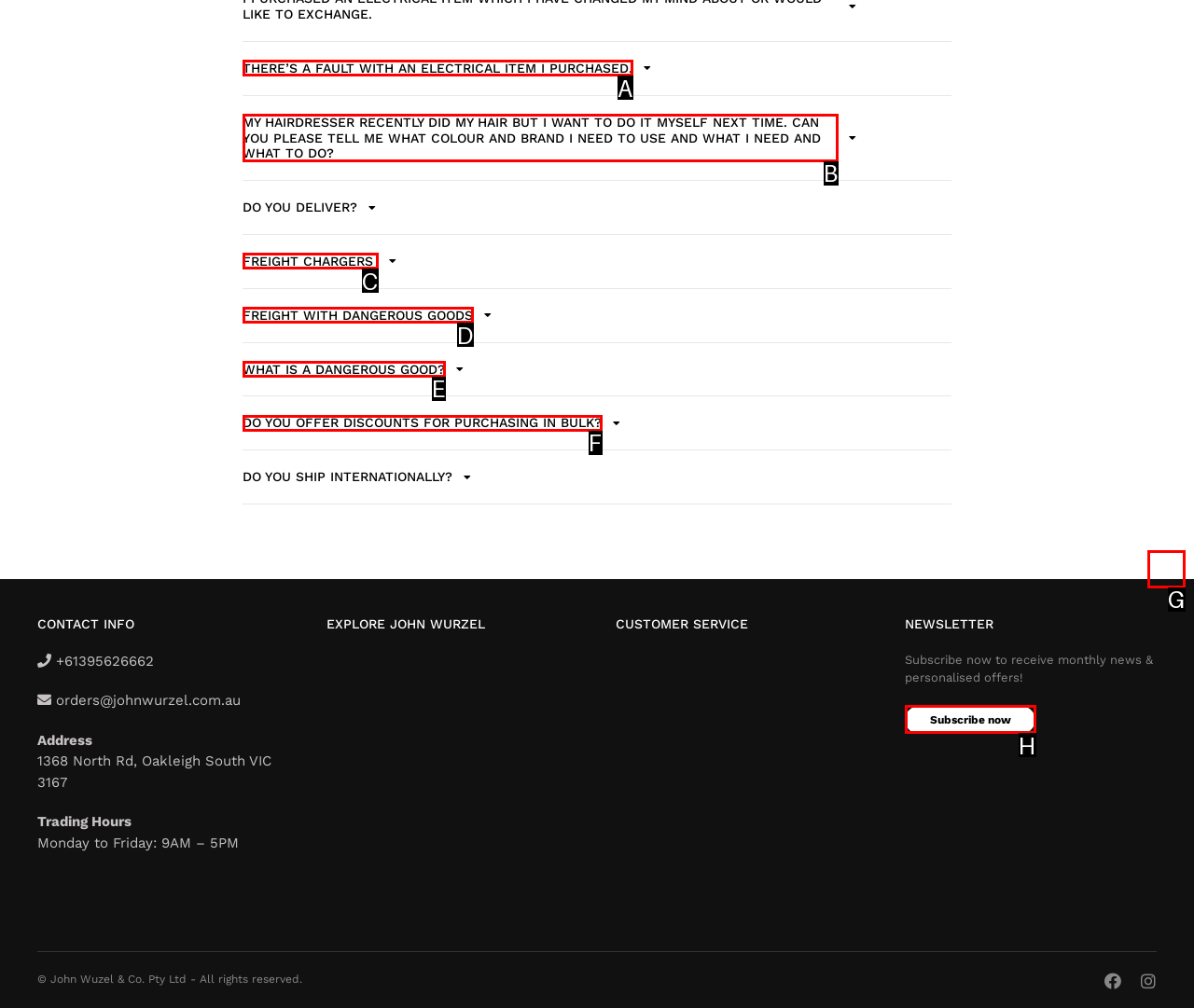From the provided options, pick the HTML element that matches the description: Freight Chargers. Respond with the letter corresponding to your choice.

C